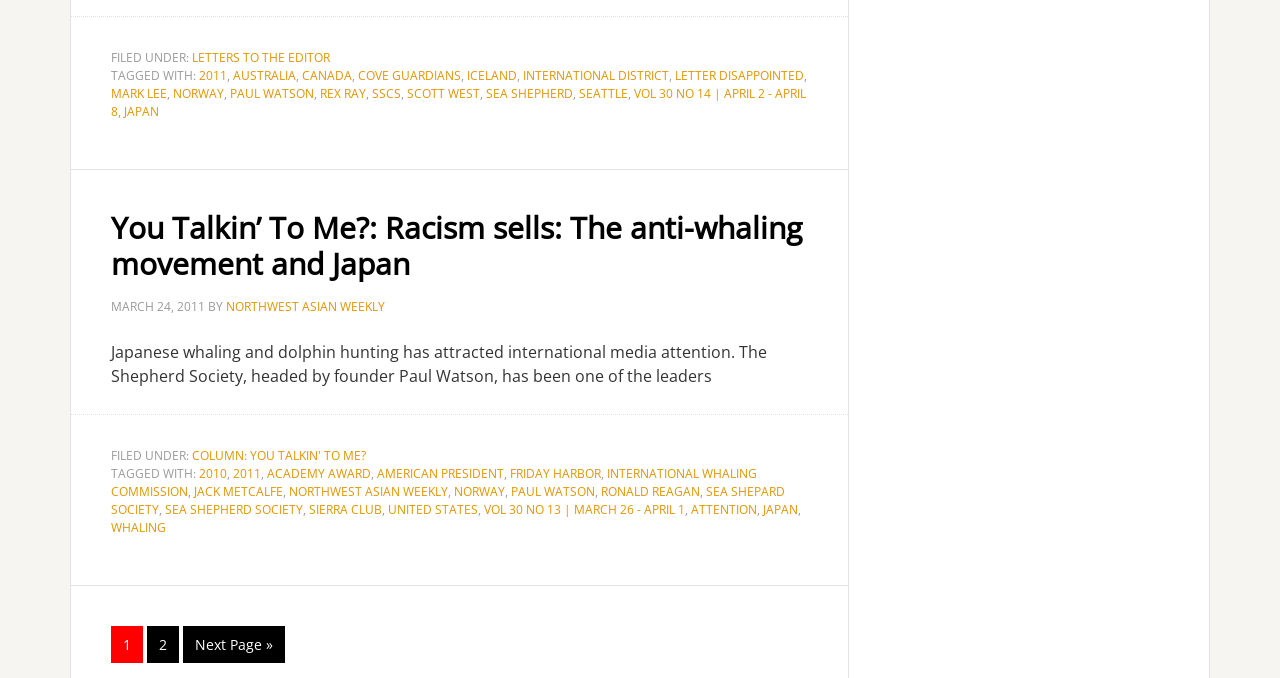Locate the bounding box coordinates of the UI element described by: "Column: You Talkin' to Me?". The bounding box coordinates should consist of four float numbers between 0 and 1, i.e., [left, top, right, bottom].

[0.15, 0.659, 0.286, 0.684]